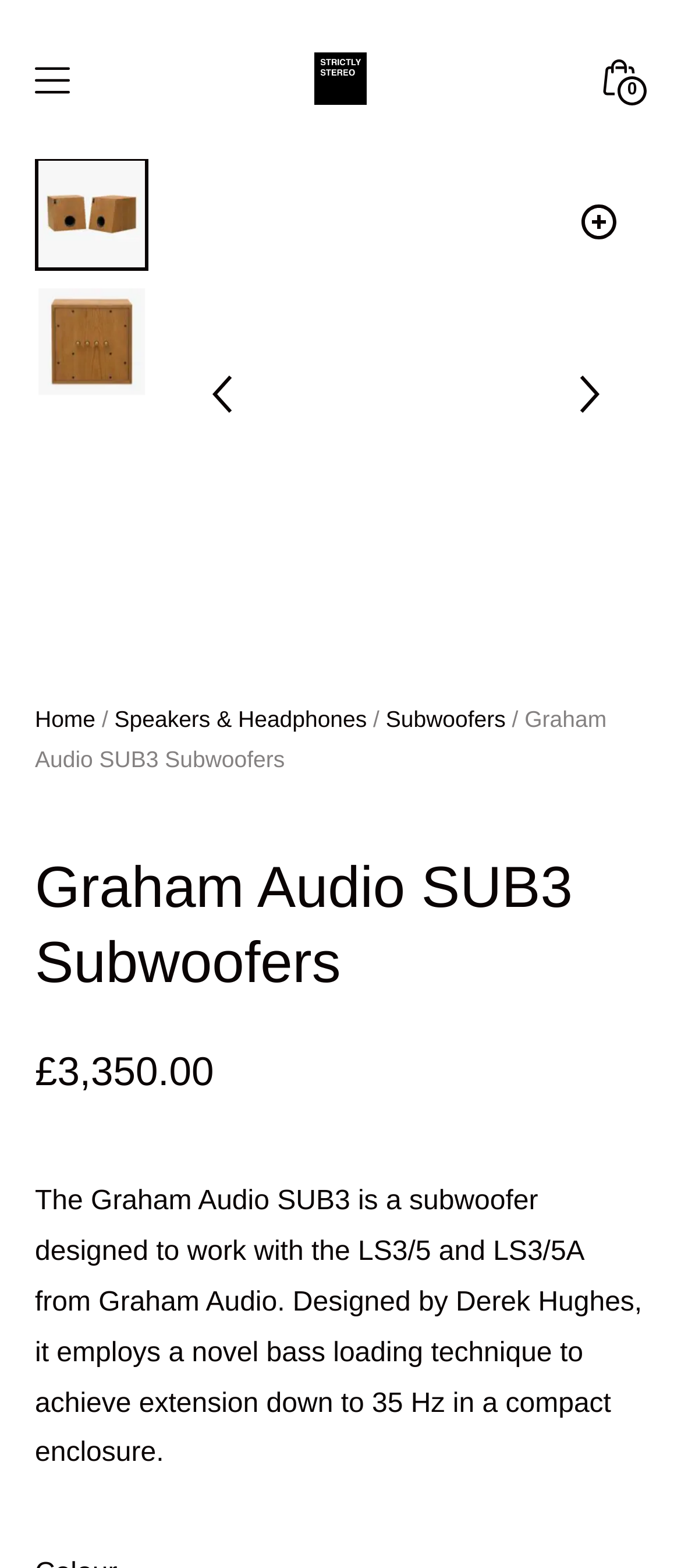Please provide a brief answer to the following inquiry using a single word or phrase:
What is the name of the subwoofer?

Graham Audio SUB3